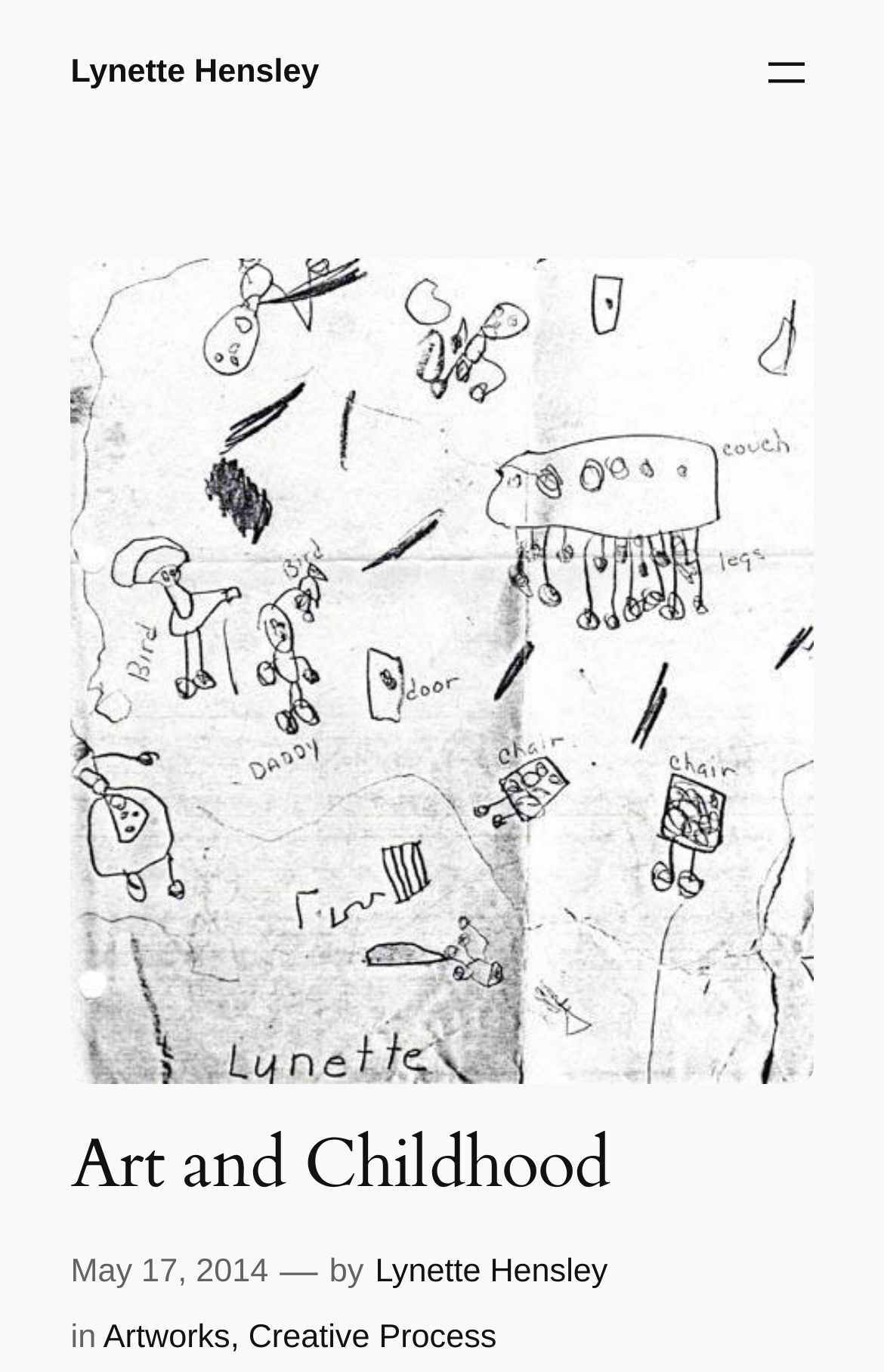What is the name of the author?
Based on the image, answer the question with as much detail as possible.

The name of the author can be found in the link 'Lynette Hensley' which is located at the top of the webpage, and also in the text 'by Lynette Hensley' at the bottom of the webpage.